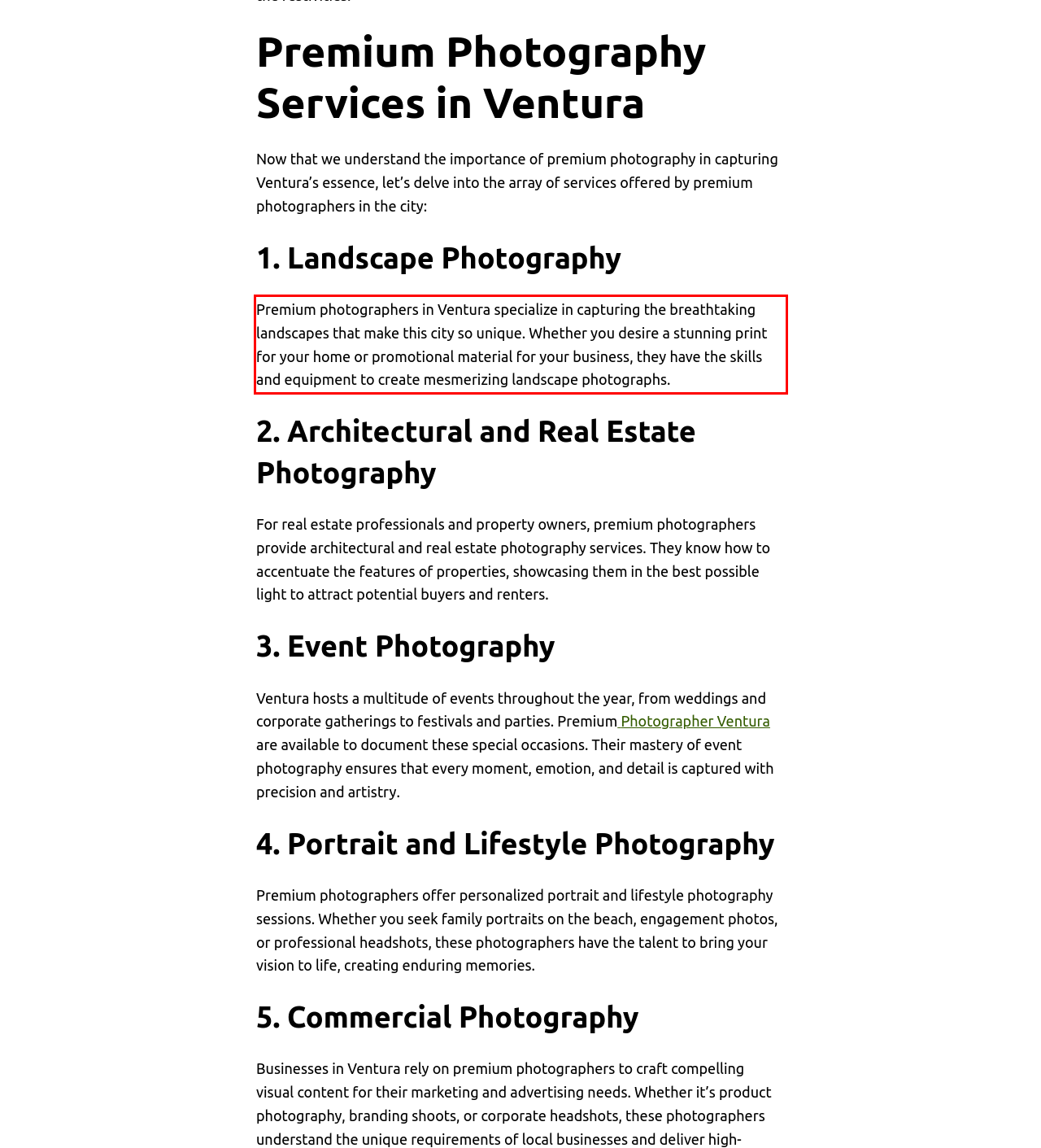Please perform OCR on the text within the red rectangle in the webpage screenshot and return the text content.

Premium photographers in Ventura specialize in capturing the breathtaking landscapes that make this city so unique. Whether you desire a stunning print for your home or promotional material for your business, they have the skills and equipment to create mesmerizing landscape photographs.